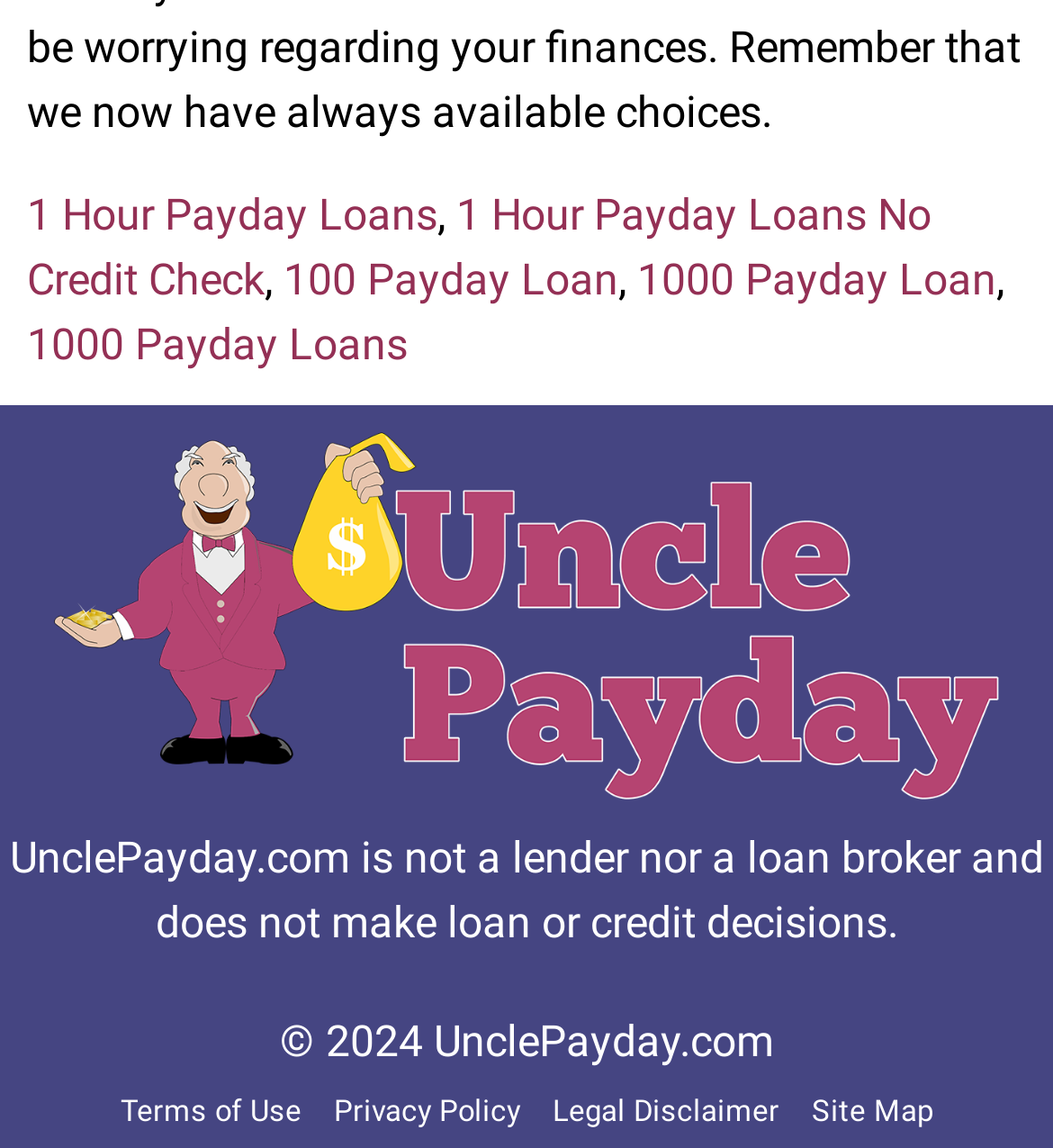Please respond in a single word or phrase: 
How many links are at the bottom of the webpage?

4